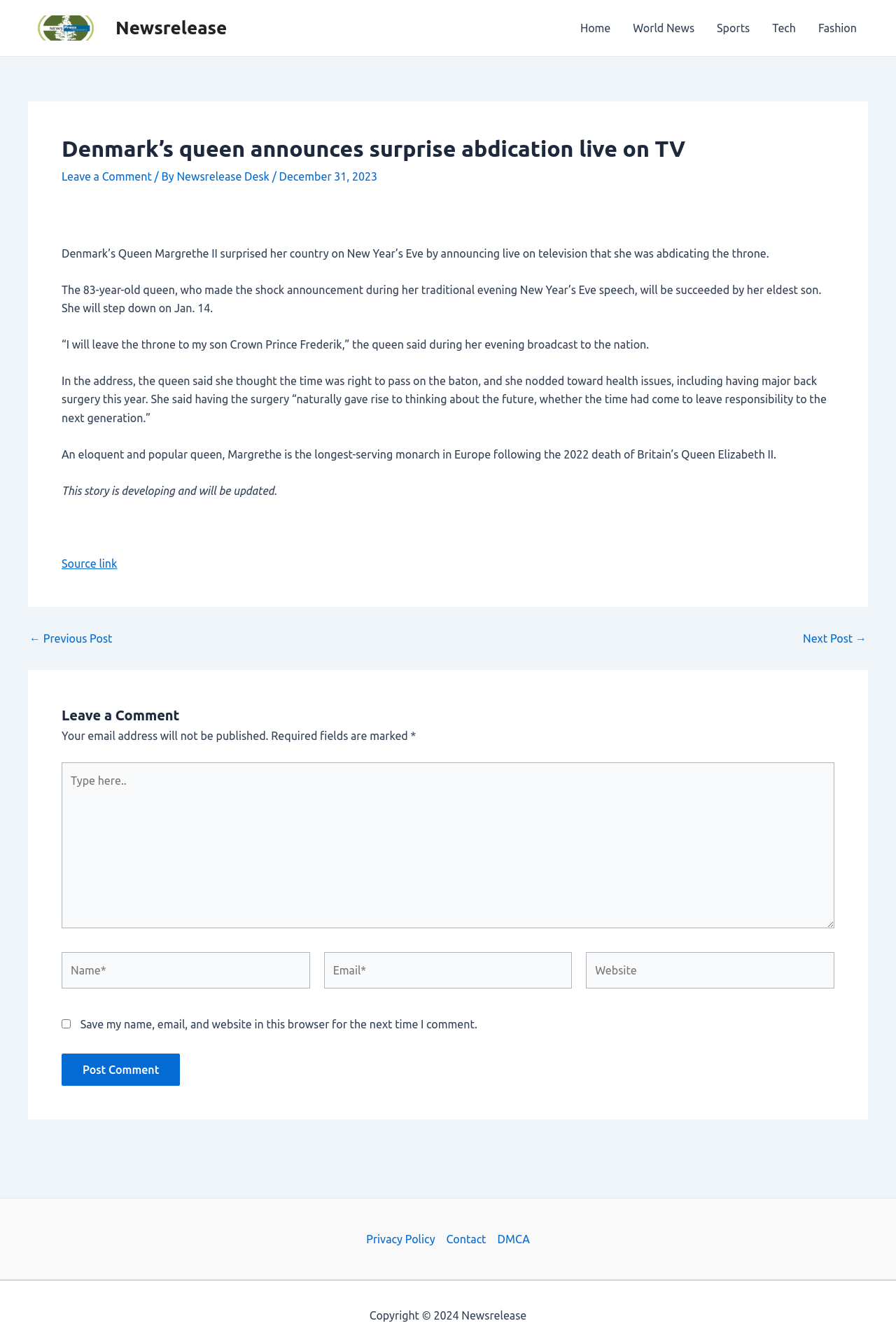Provide the bounding box for the UI element matching this description: "parent_node: Email* name="email" placeholder="Email*"".

[0.361, 0.717, 0.639, 0.744]